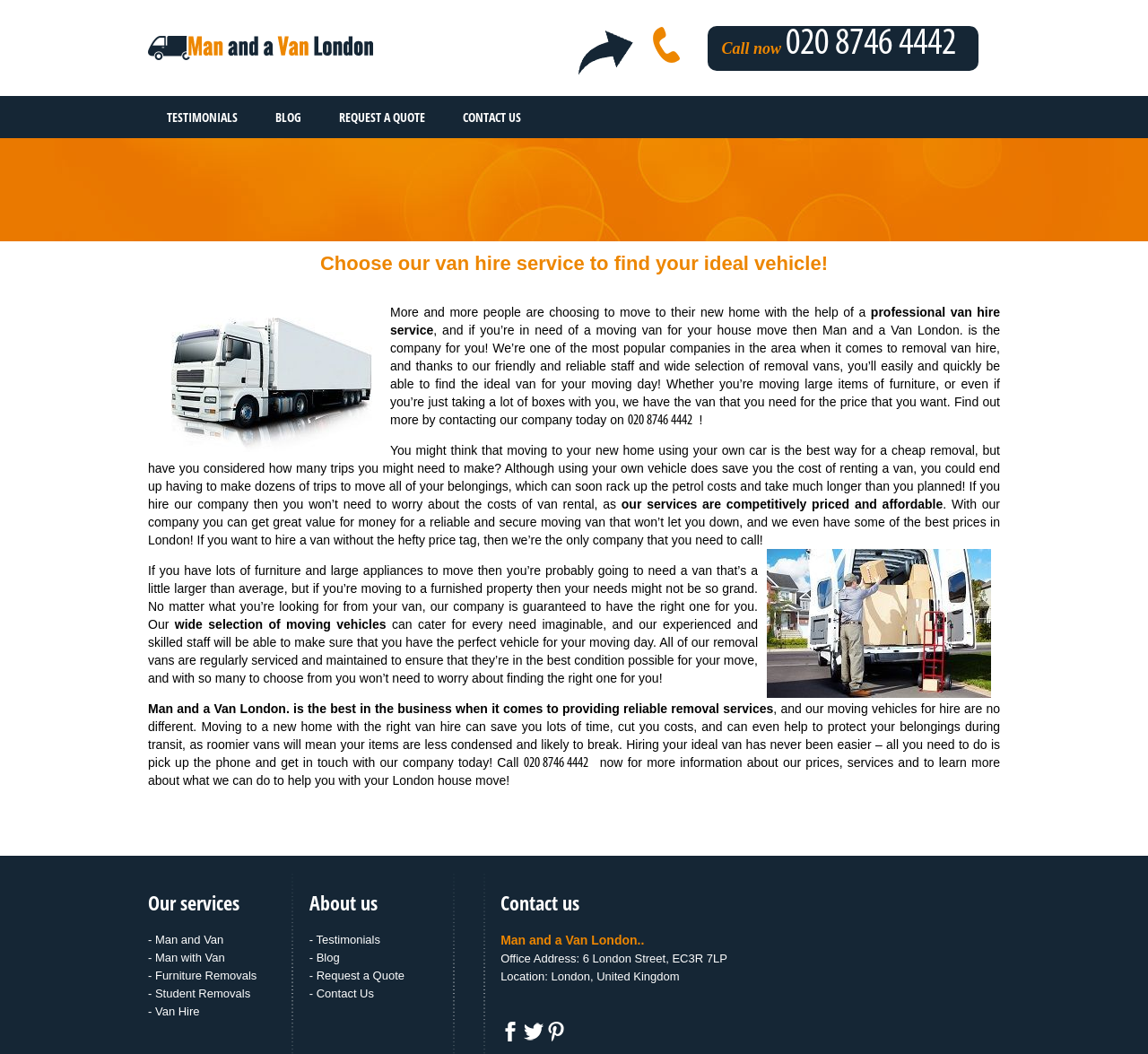Pinpoint the bounding box coordinates of the clickable element to carry out the following instruction: "Get a quote."

[0.279, 0.091, 0.387, 0.131]